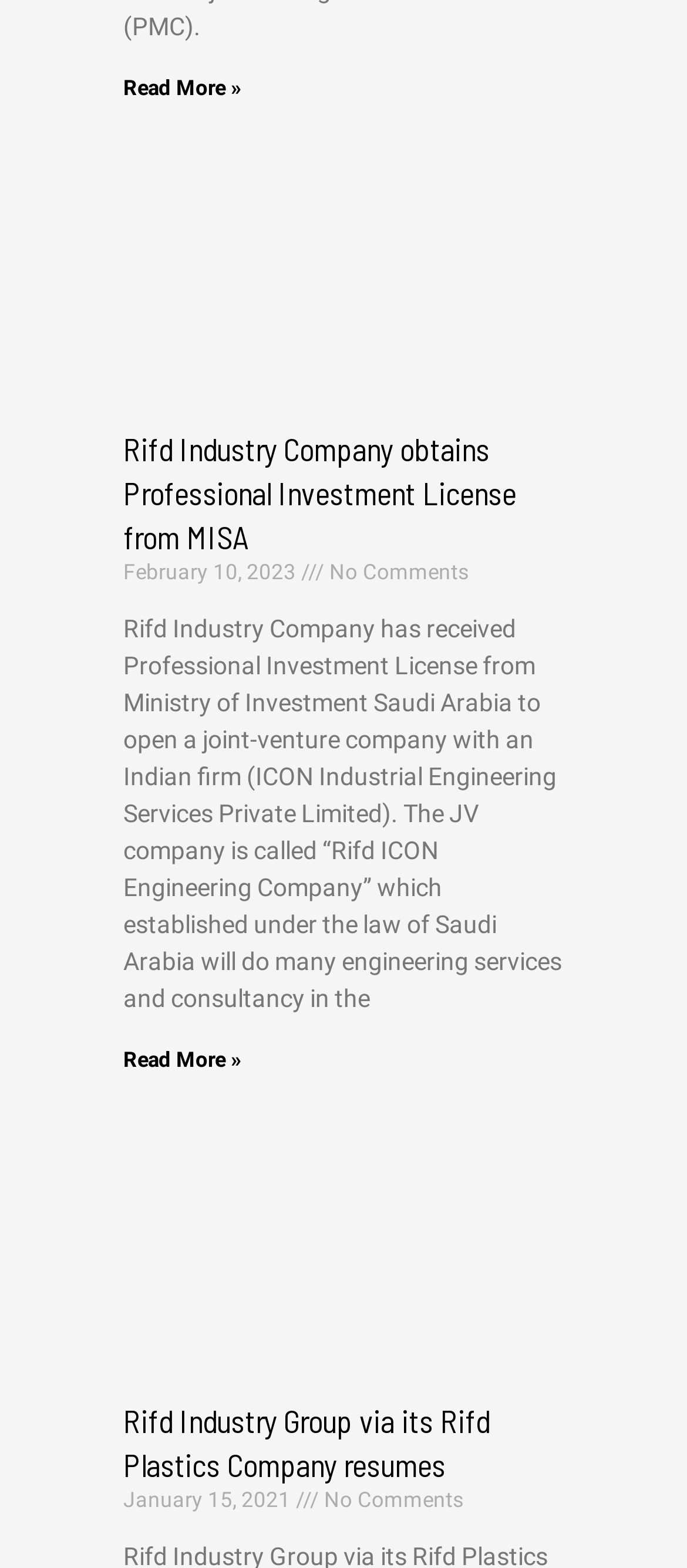Provide a one-word or short-phrase answer to the question:
When did Rifd Industry Company obtain Professional Investment License from MISA?

February 10, 2023